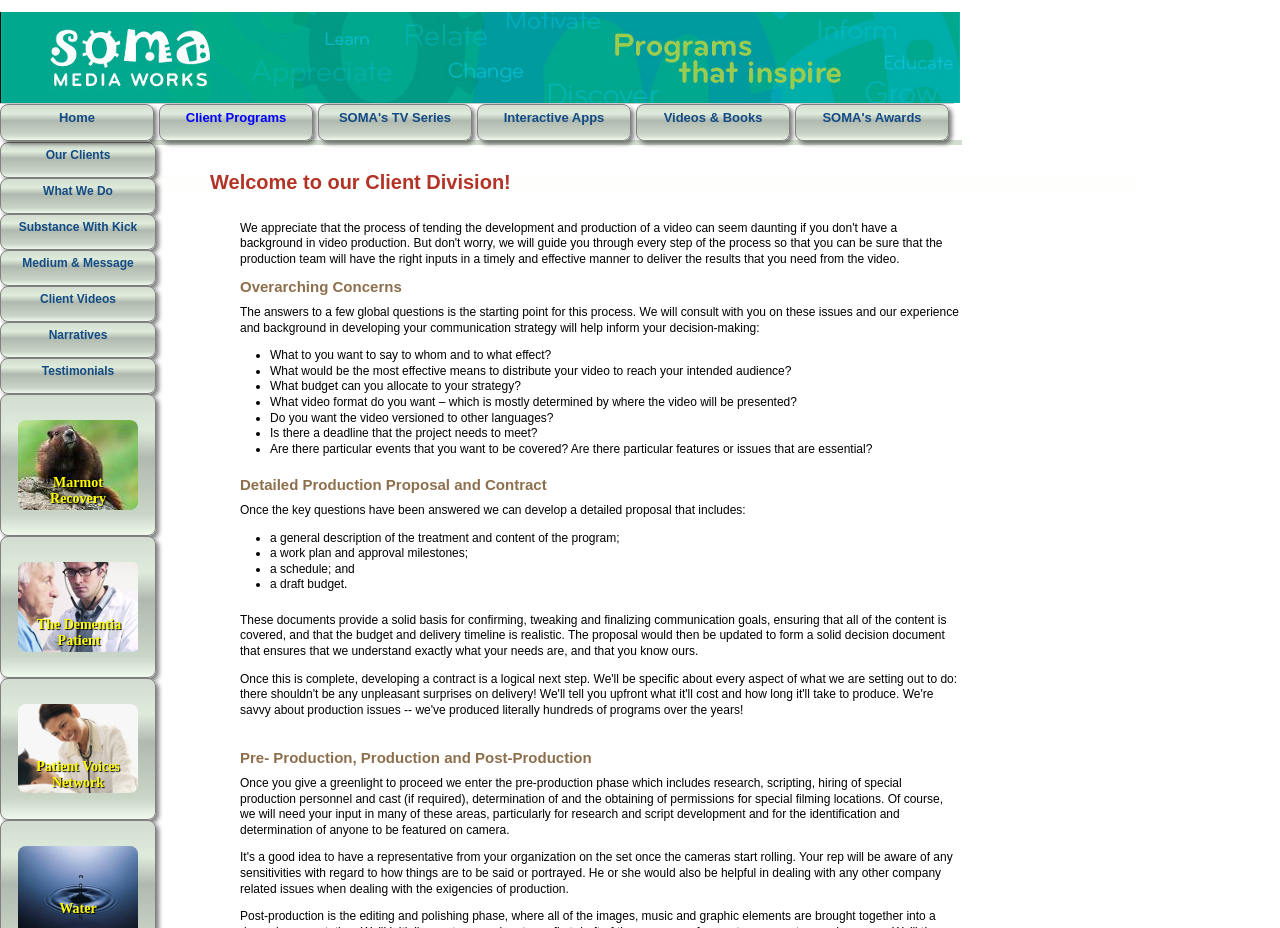Articulate a detailed summary of the webpage's content and design.

The webpage is about Client Programs offered by SOMA Television Limited. At the top, there is a SOMA banner image, accompanied by a link to "Jump to navigation" on the left. Below the banner, a heading "Welcome to our Client Division!" is displayed, followed by a paragraph of text that explains the starting point for developing a communication strategy.

The page is divided into three main sections. The first section, "Overarching Concerns", lists several key questions that need to be answered, including what message to convey, how to distribute the video, and what budget to allocate. Each question is marked with a bullet point.

The second section, "Detailed Production Proposal and Contract", outlines the components of a detailed proposal, including a general description of the program, a work plan, and a draft budget. Again, each component is listed with a bullet point.

The third section, "Pre-Production, Production and Post-Production", describes the process of pre-production, including research, scripting, and hiring personnel, and emphasizes the need for client input in these areas.

On the top navigation bar, there are several links to other pages, including "Home", "Client Programs", "SOMA's TV Series", "Interactive Apps", "Videos & Books", and "SOMA's Awards". On the left sidebar, there are additional links to "Our Clients", "What We Do", "Substance With Kick", "Medium & Message", "Client Videos", "Narratives", and "Testimonials". There are also three links to specific client videos: "Marmot Recovery", "The Dementia Patient", and "Patient Voices Network".